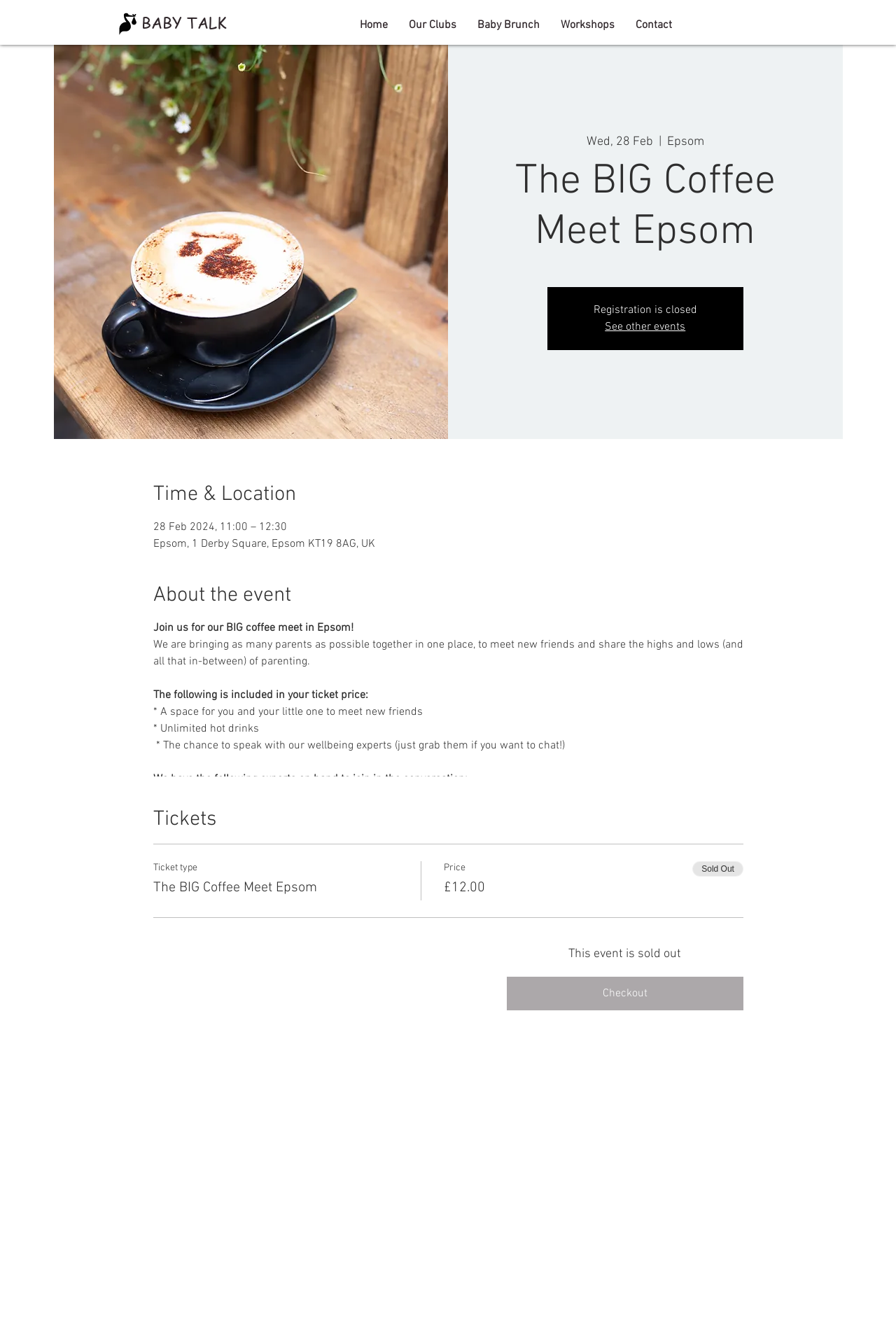Reply to the question with a single word or phrase:
What is the ticket price?

£12.00